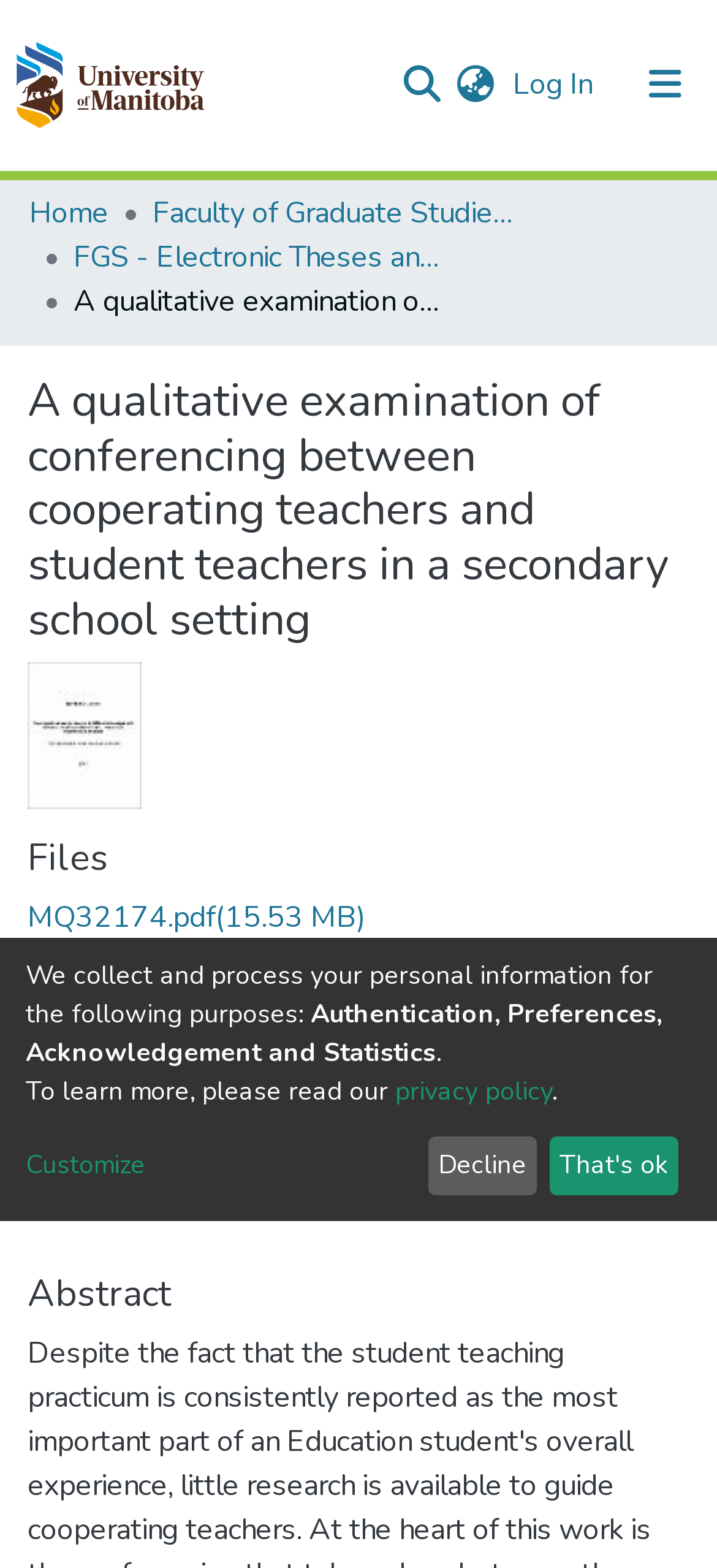Please locate the bounding box coordinates for the element that should be clicked to achieve the following instruction: "View the abstract". Ensure the coordinates are given as four float numbers between 0 and 1, i.e., [left, top, right, bottom].

[0.038, 0.812, 0.962, 0.84]